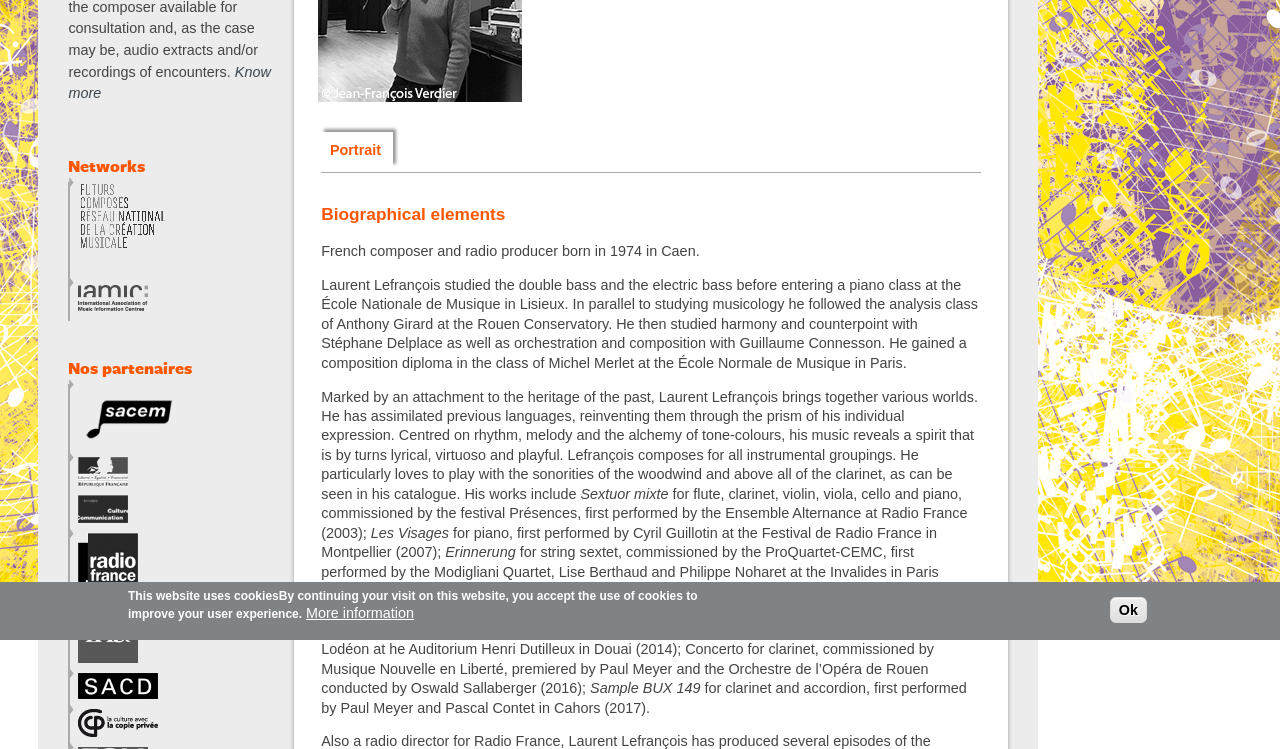Based on the element description: "Ok", identify the bounding box coordinates for this UI element. The coordinates must be four float numbers between 0 and 1, listed as [left, top, right, bottom].

[0.867, 0.797, 0.896, 0.831]